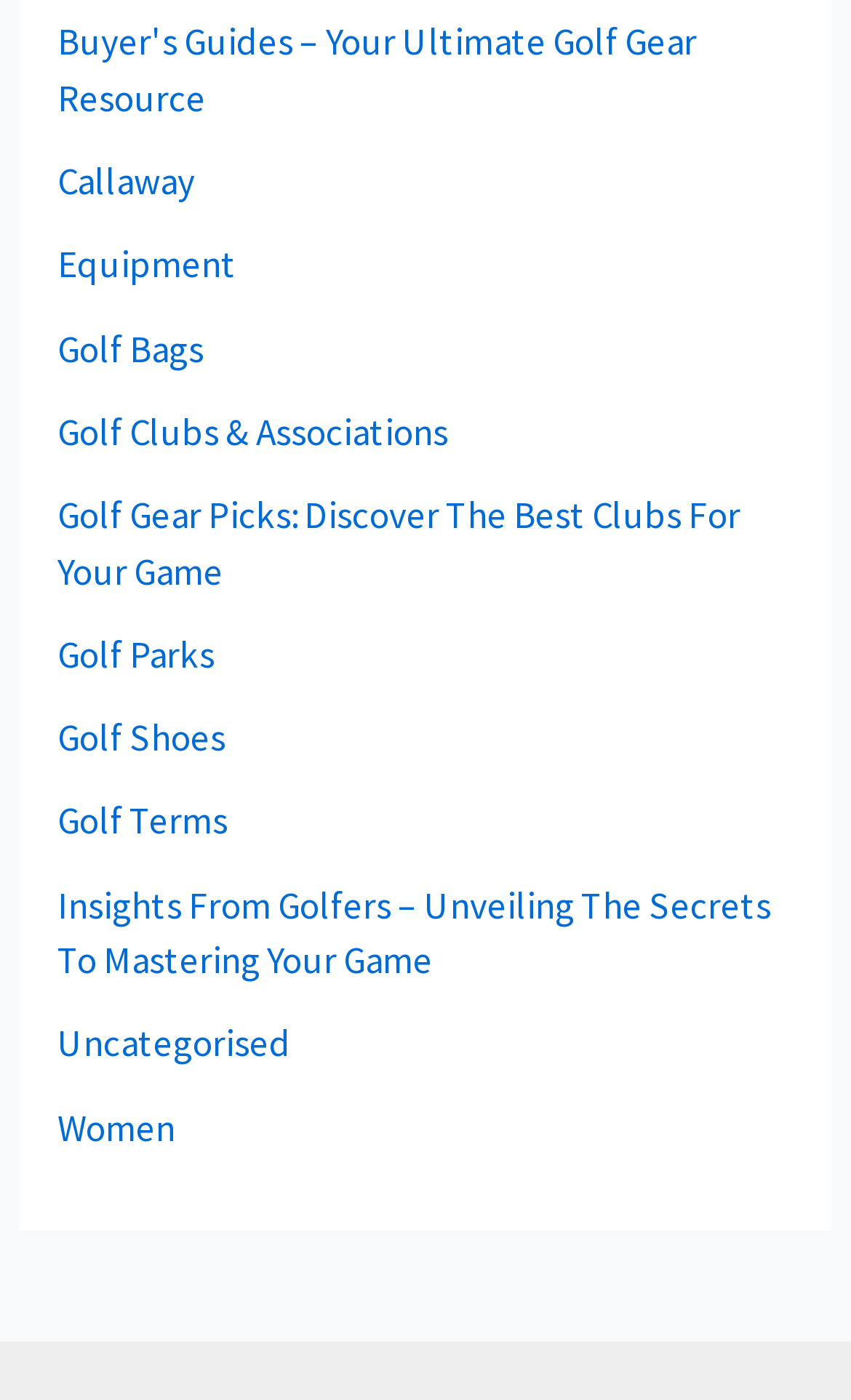Identify the bounding box for the UI element specified in this description: "Callaway". The coordinates must be four float numbers between 0 and 1, formatted as [left, top, right, bottom].

[0.067, 0.113, 0.229, 0.147]